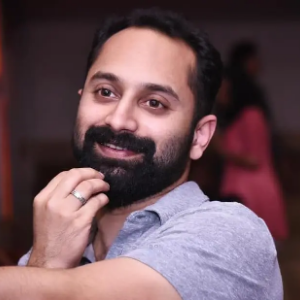Answer the question below with a single word or a brief phrase: 
What is the color of the actor's shirt?

Grey